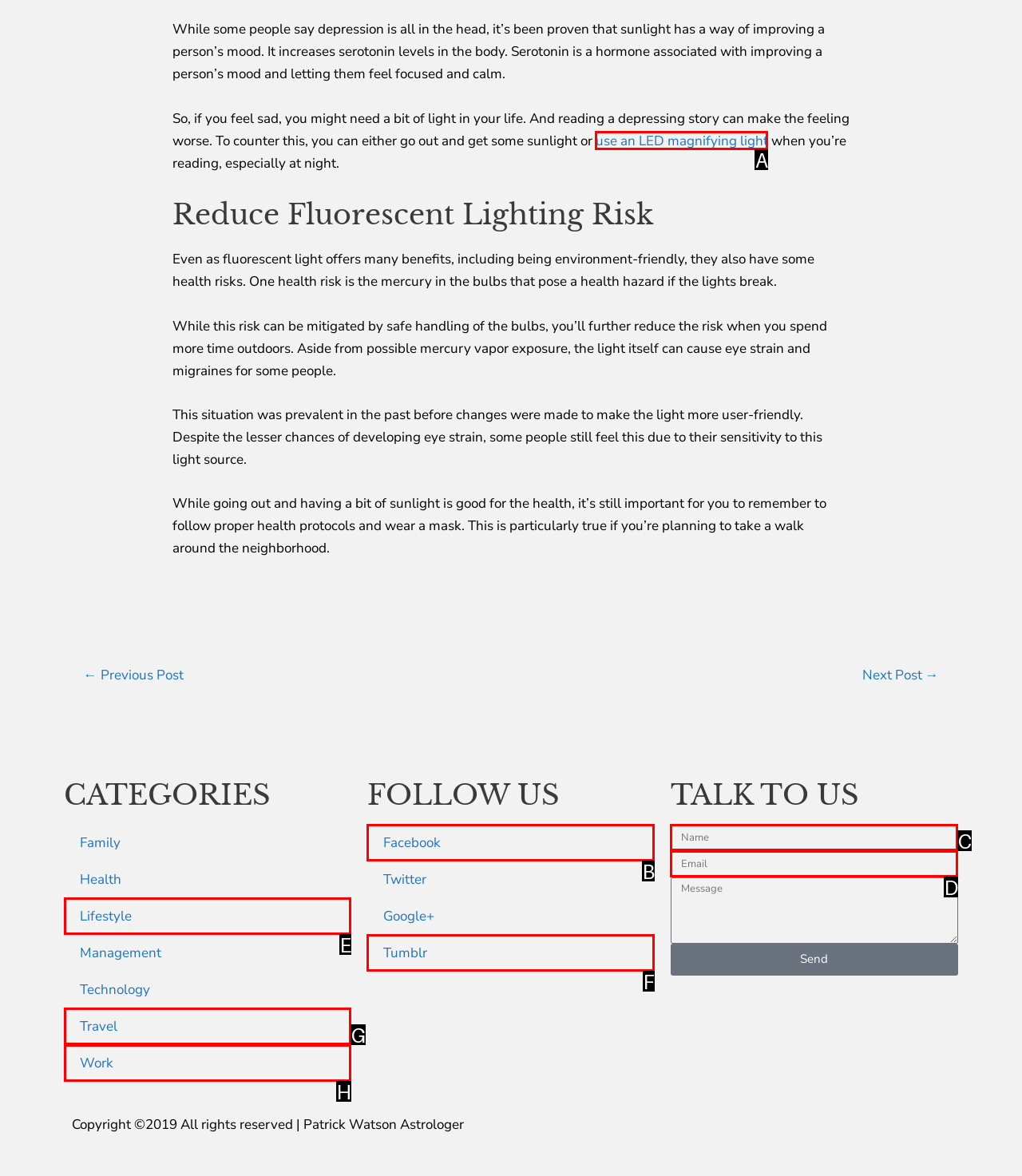Select the letter that corresponds to the UI element described as: News
Answer by providing the letter from the given choices.

None